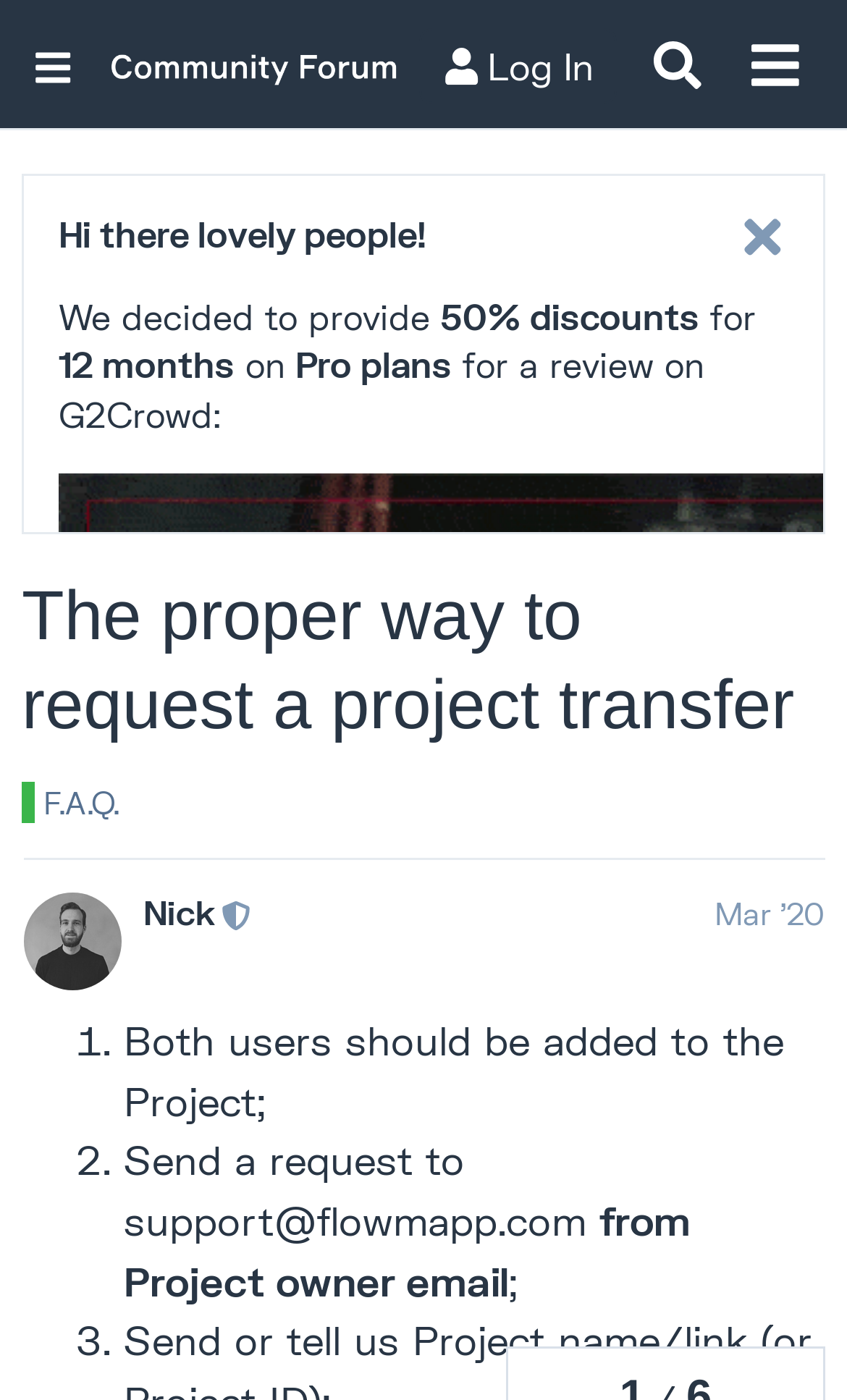Locate the bounding box coordinates of the clickable region to complete the following instruction: "Click on the FlowMapp logo."

[0.123, 0.027, 0.477, 0.064]